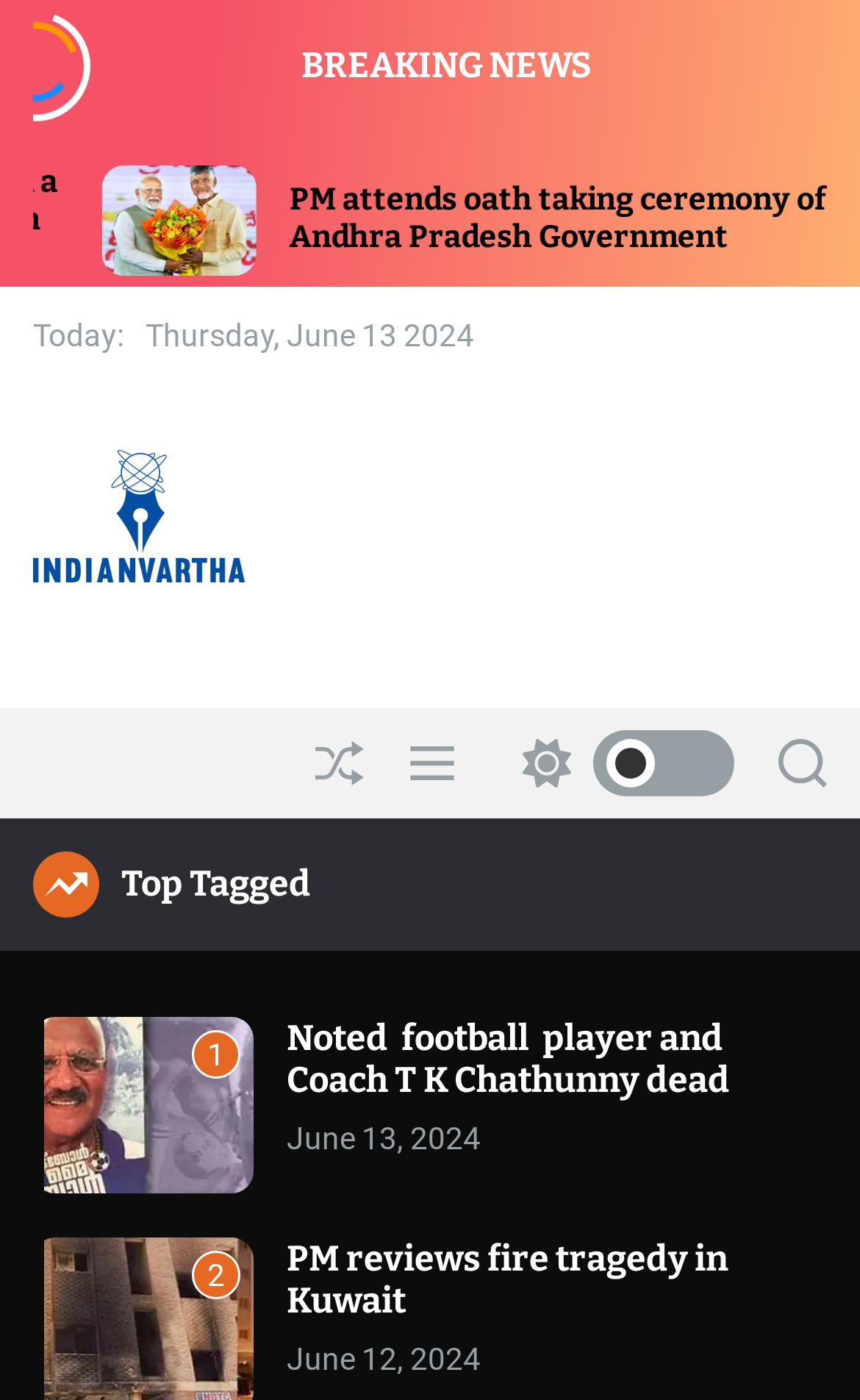Generate the title text from the webpage.

Amit Shah participates in the discussion in the Lok Sabha today under Rule 193 on the construction of the historic Ram Temple and the consecration of Ram Lala.